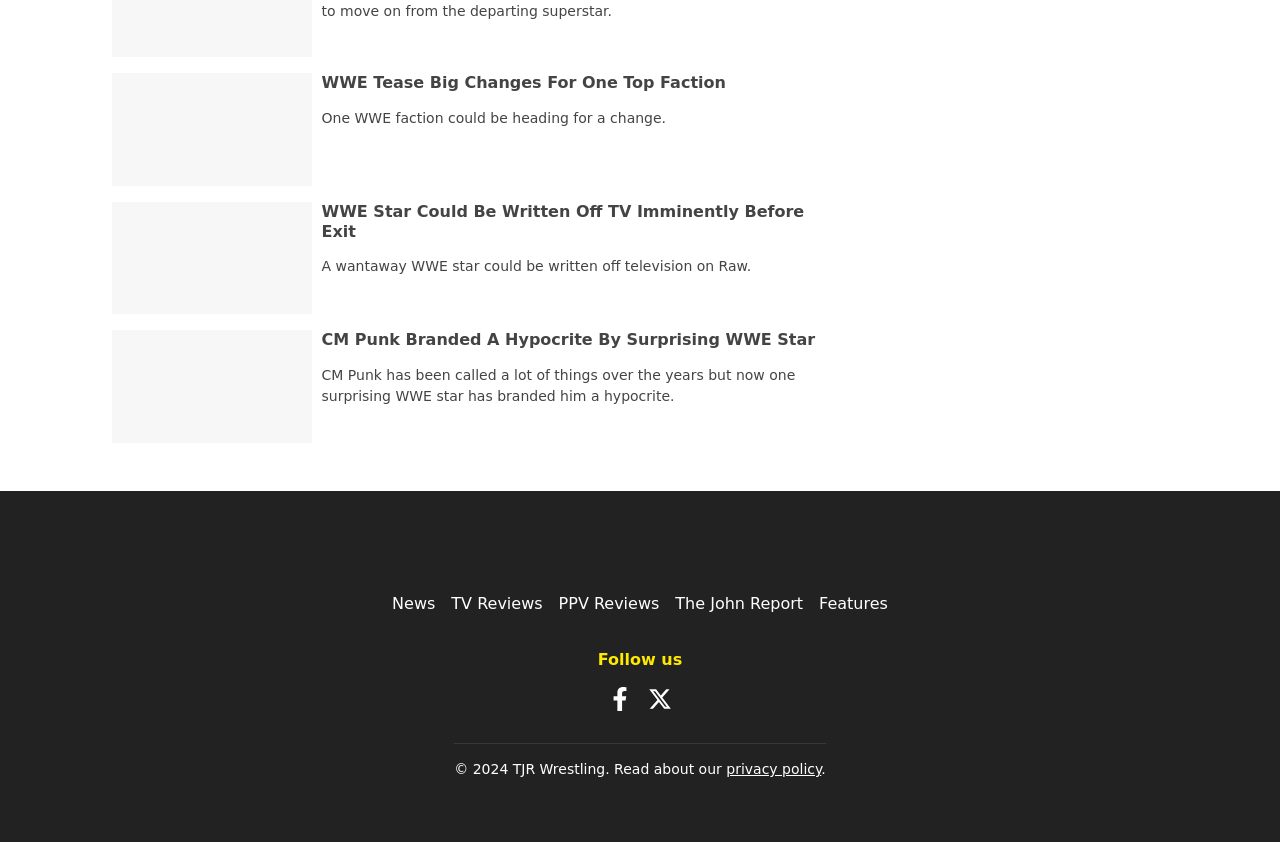Extract the bounding box coordinates of the UI element described: "privacy policy". Provide the coordinates in the format [left, top, right, bottom] with values ranging from 0 to 1.

[0.567, 0.904, 0.642, 0.923]